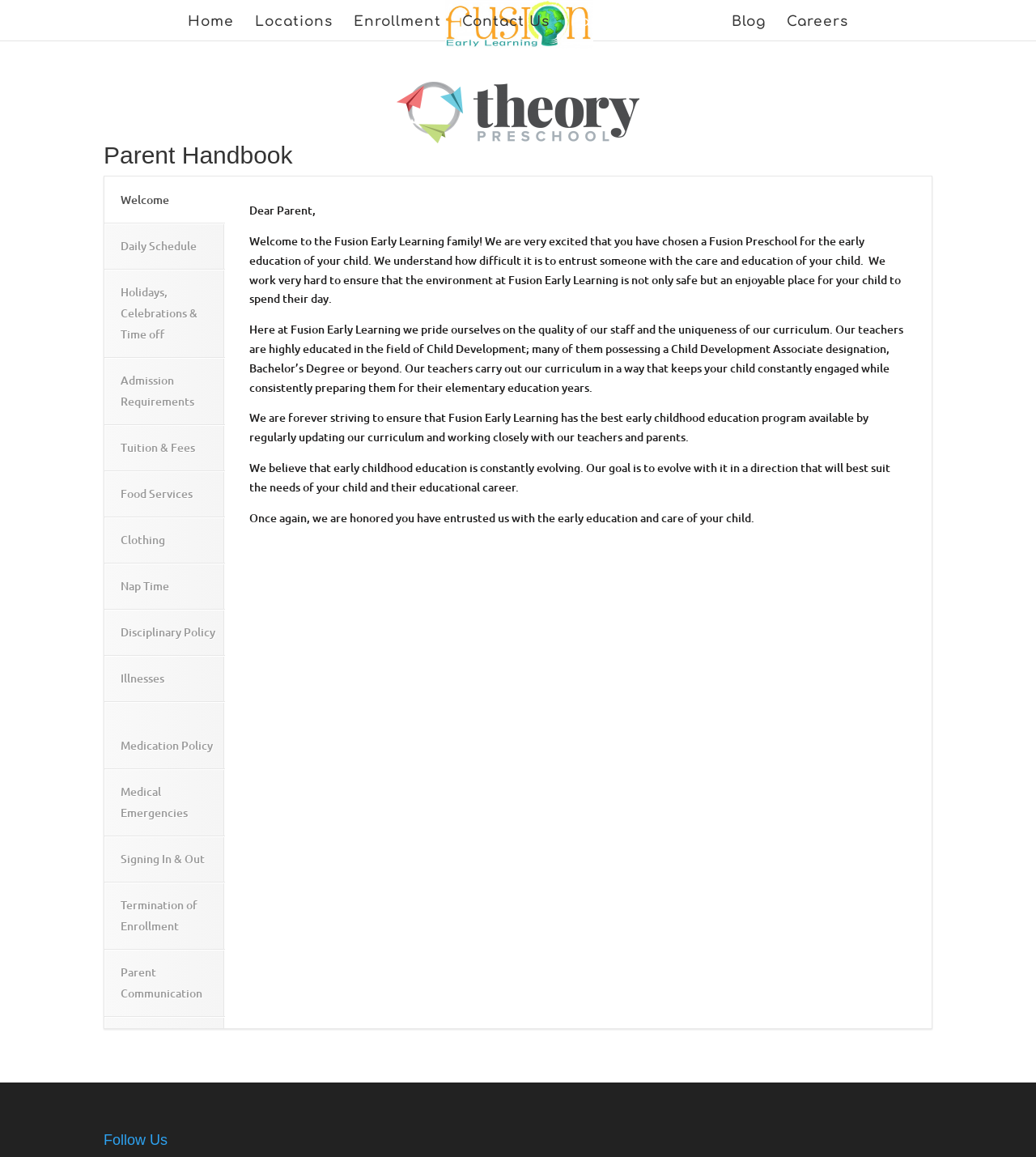Identify the bounding box of the UI element that matches this description: "Map map marker".

None